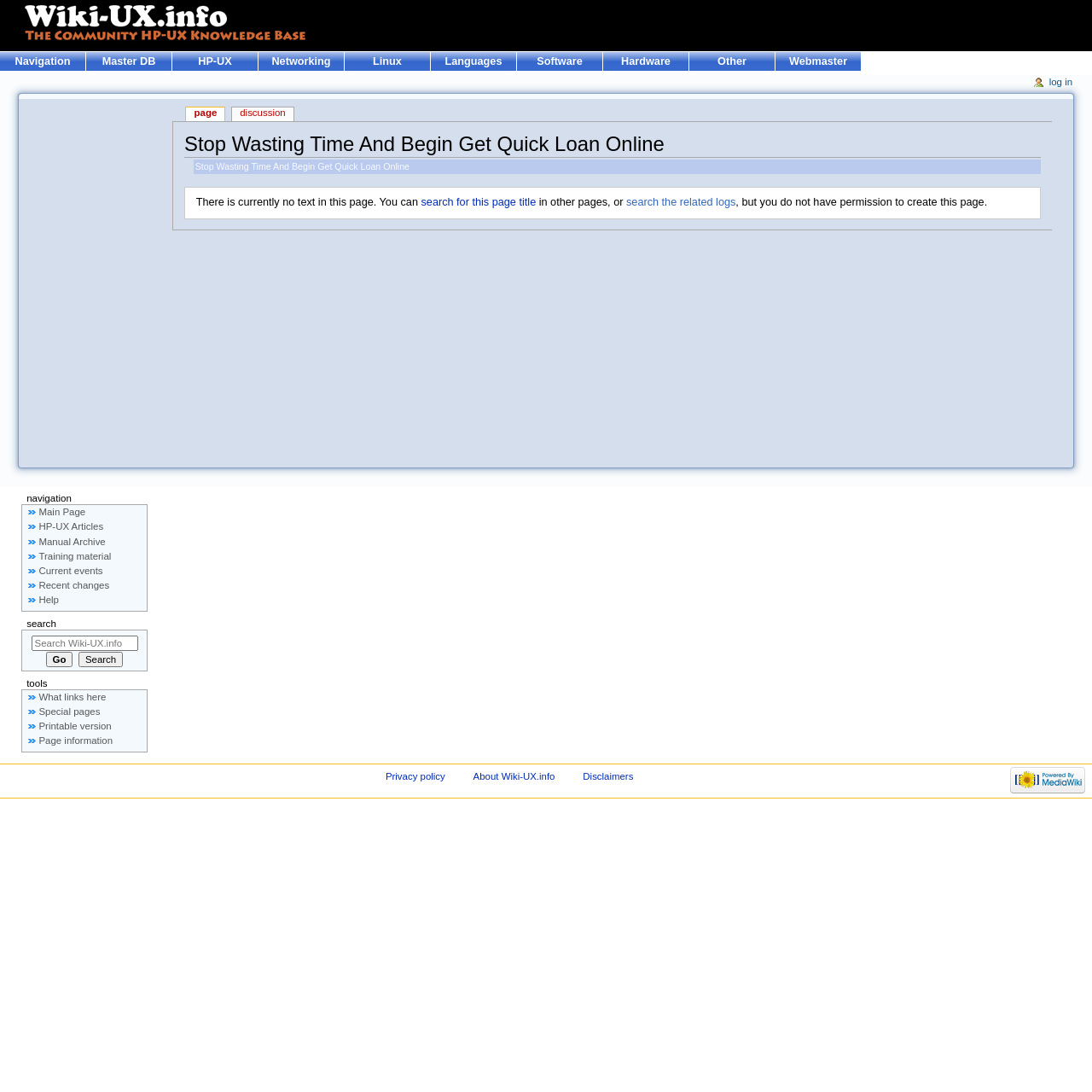Locate the UI element described by Other in the provided webpage screenshot. Return the bounding box coordinates in the format (top-left x, top-left y, bottom-right x, bottom-right y), ensuring all values are between 0 and 1.

[0.631, 0.048, 0.709, 0.065]